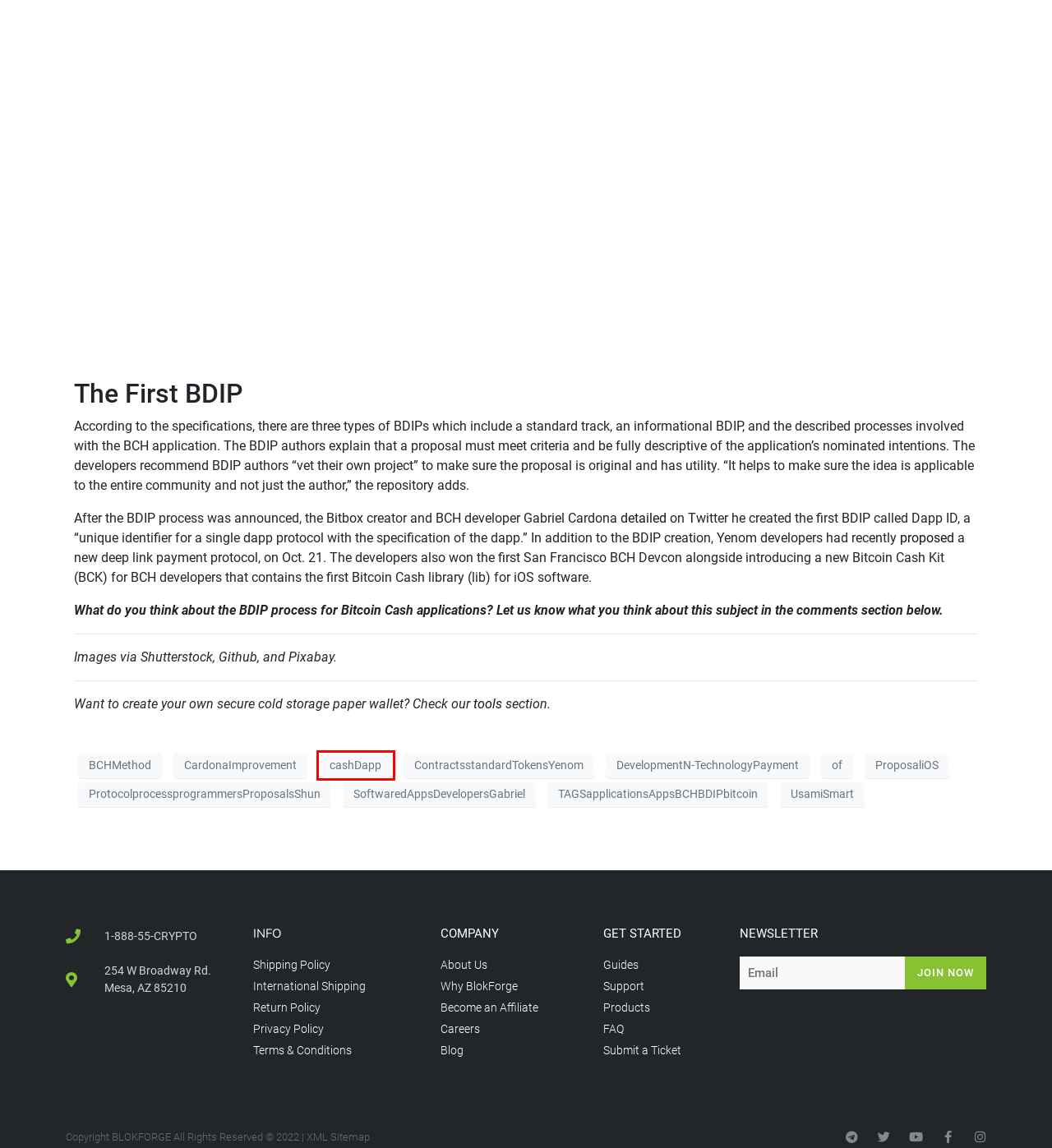Observe the screenshot of a webpage with a red bounding box highlighting an element. Choose the webpage description that accurately reflects the new page after the element within the bounding box is clicked. Here are the candidates:
A. cashDapp Archives - BLOKFORGE
B. BLOKFORGE - Return Policy
C. TAGSapplicationsAppsBCHBDIPbitcoin Archives - BLOKFORGE
D. BLOKFORGE - Privacy Policy
E. BLOKFORGE - Shipping Policy
F. DevelopmentN-TechnologyPayment Archives - BLOKFORGE
G. of Archives - BLOKFORGE
H. BLOKFORGE - Why Choose Us

A